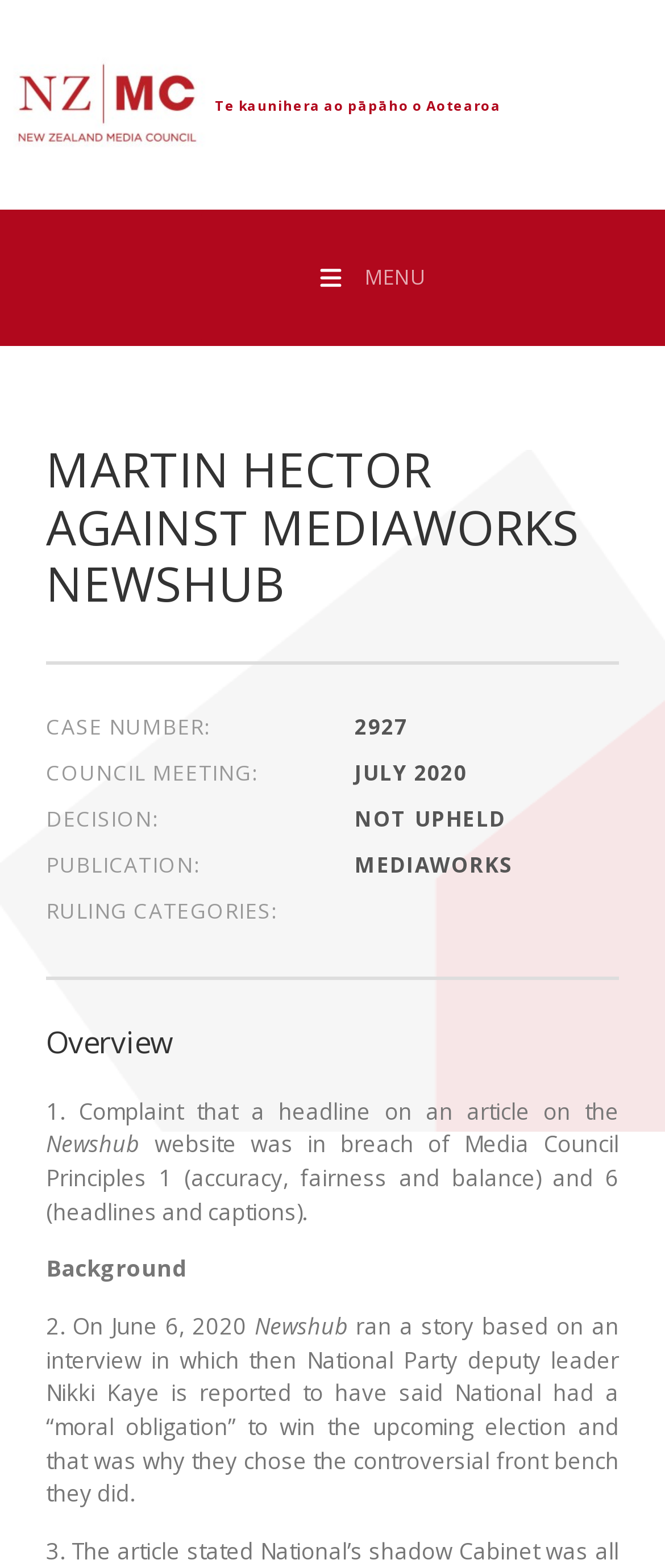What is the publication involved in the complaint?
Based on the image, answer the question with a single word or brief phrase.

MEDIAWORKS